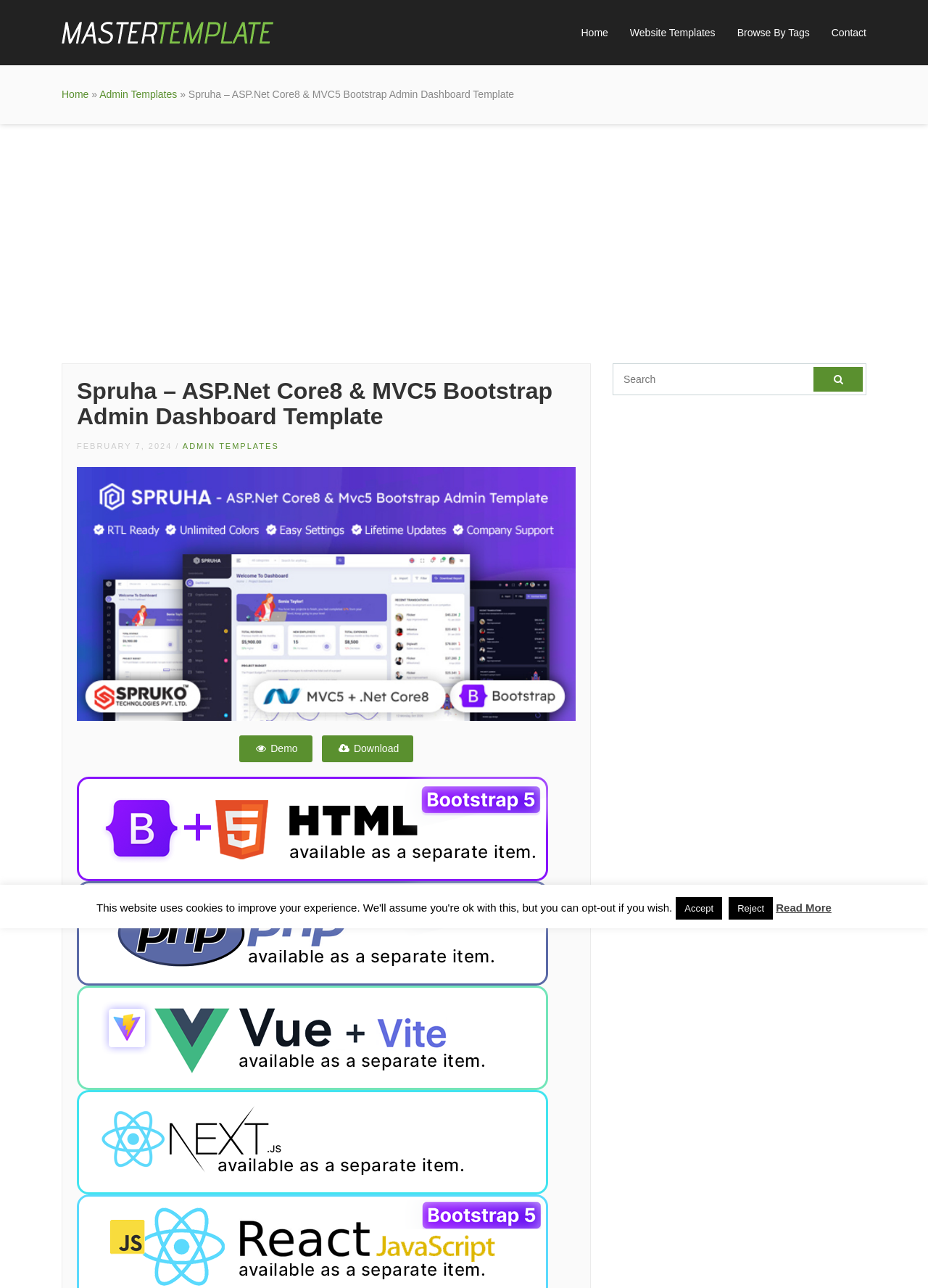Determine the bounding box coordinates for the HTML element mentioned in the following description: "Admin Templates". The coordinates should be a list of four floats ranging from 0 to 1, represented as [left, top, right, bottom].

[0.197, 0.343, 0.301, 0.35]